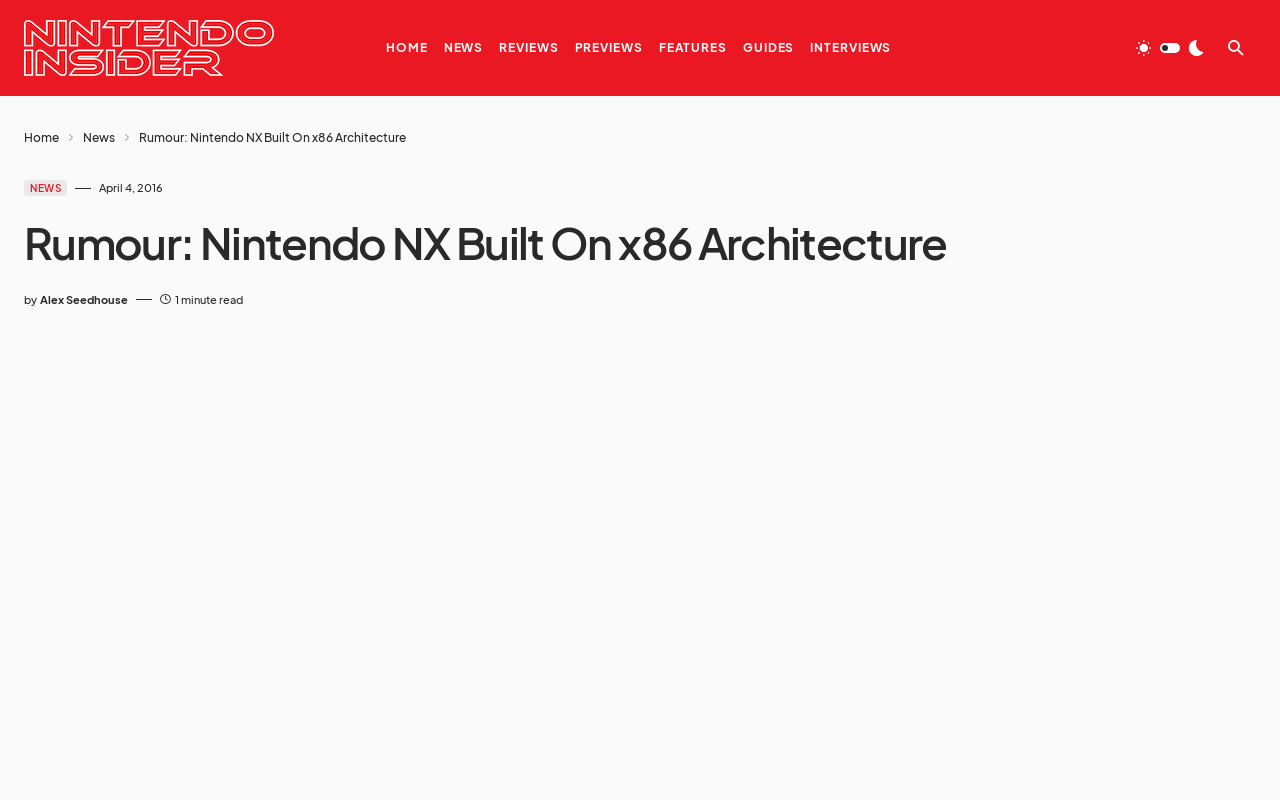Find and specify the bounding box coordinates that correspond to the clickable region for the instruction: "view reviews".

[0.39, 0.0, 0.436, 0.12]